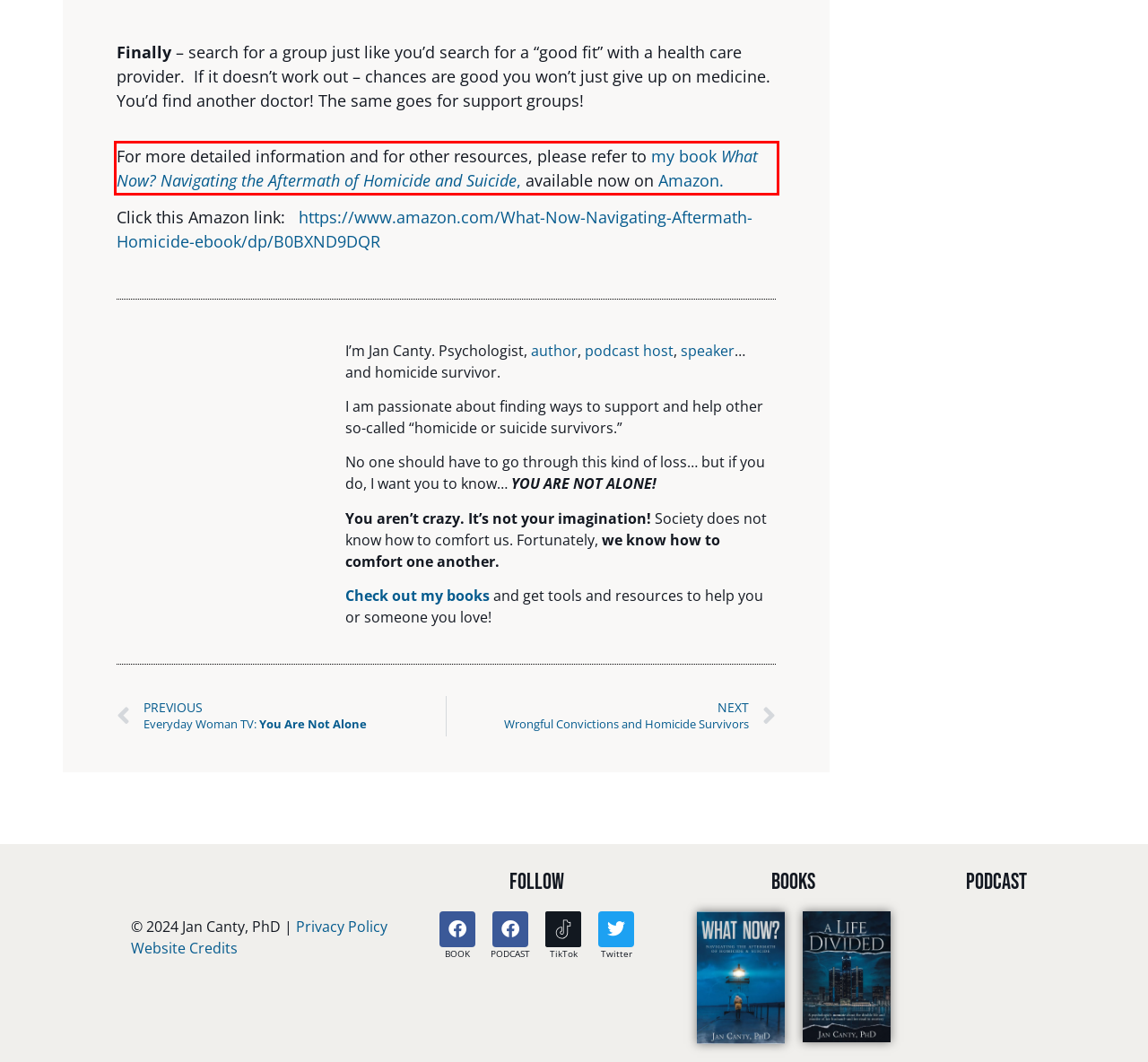Please identify and extract the text from the UI element that is surrounded by a red bounding box in the provided webpage screenshot.

For more detailed information and for other resources, please refer to my book What Now? Navigating the Aftermath of Homicide and Suicide, available now on Amazon.